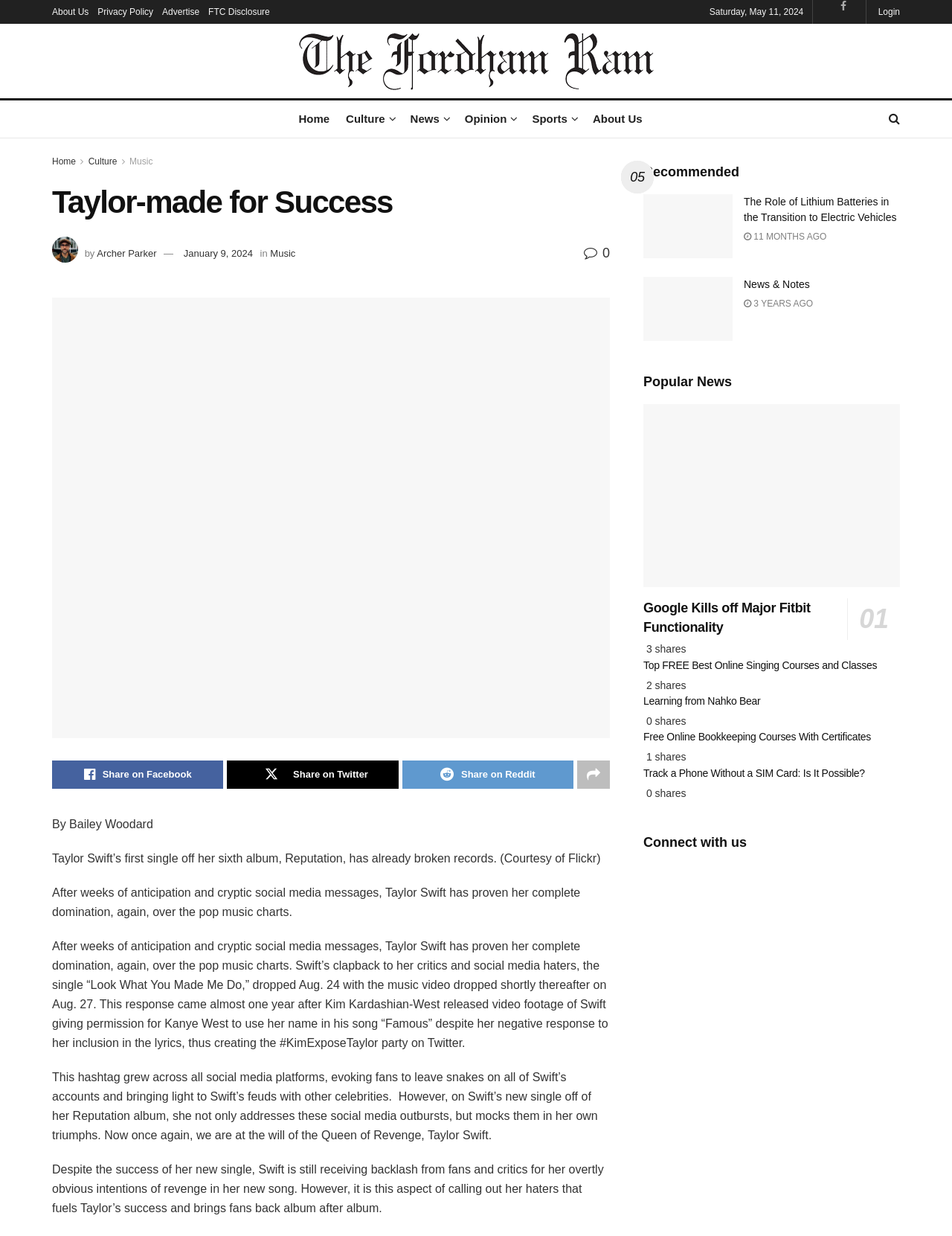Show the bounding box coordinates of the region that should be clicked to follow the instruction: "Click on the 'Culture' link."

[0.363, 0.087, 0.414, 0.105]